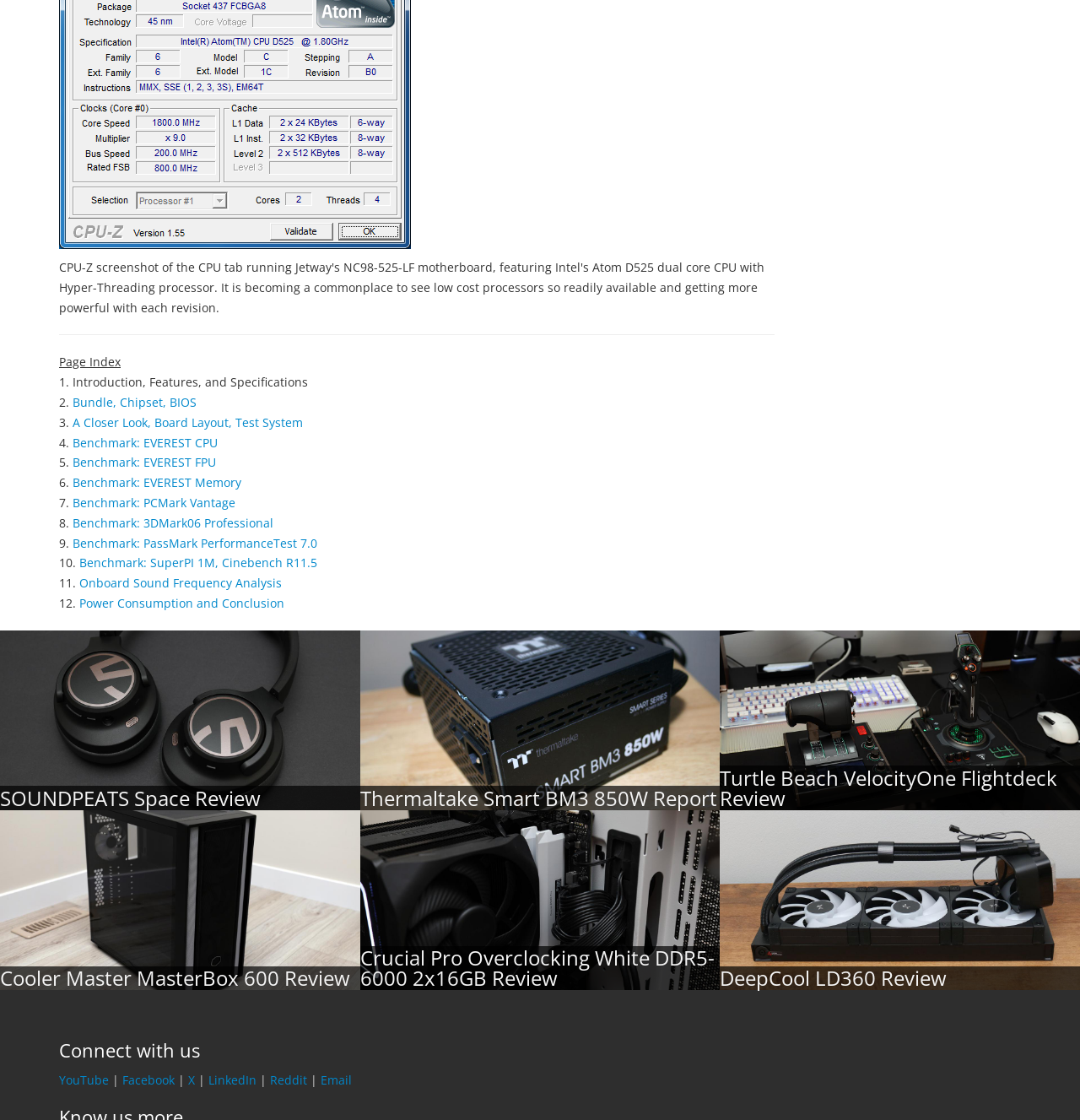Locate the bounding box coordinates of the element that should be clicked to execute the following instruction: "Subscribe to 'YouTube'".

[0.055, 0.957, 0.101, 0.971]